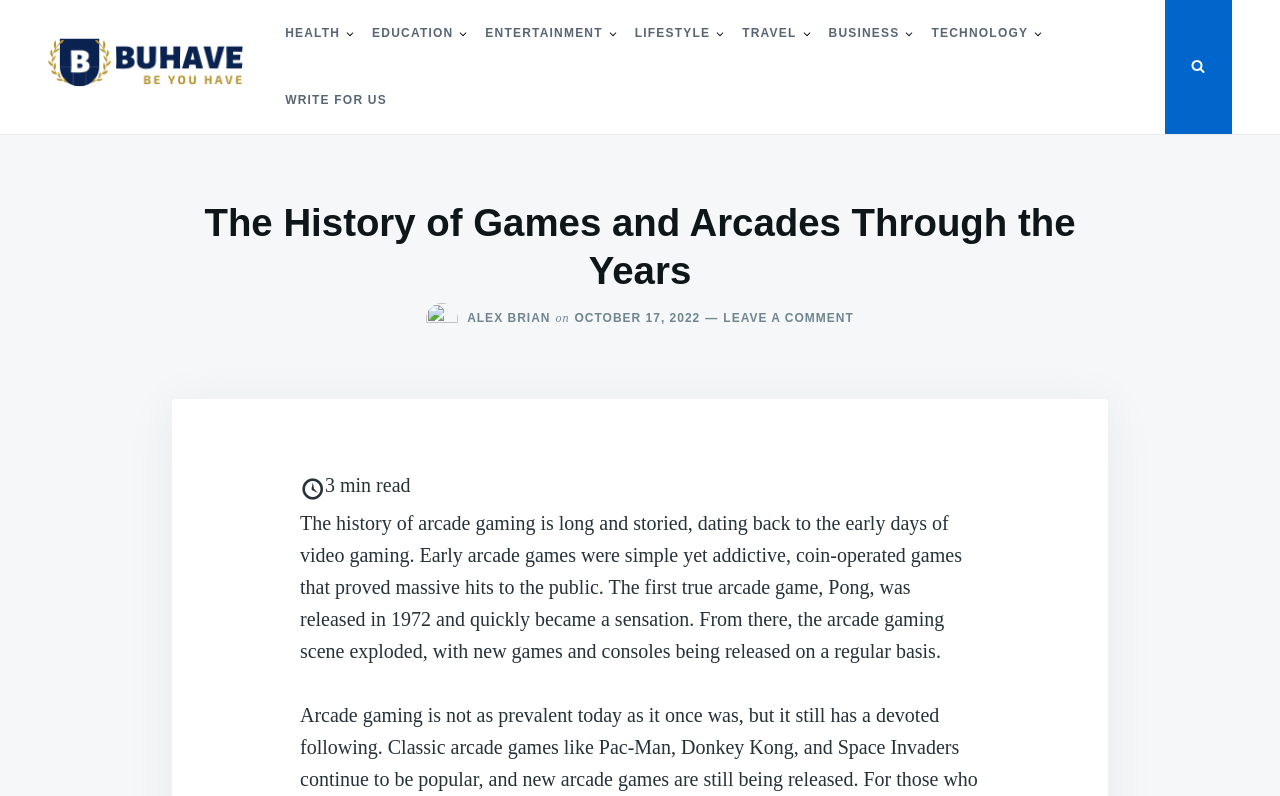What is the first true arcade game mentioned in the article?
Please respond to the question with a detailed and well-explained answer.

The article mentions that the first true arcade game was Pong, which was released in 1972 and quickly became a sensation.